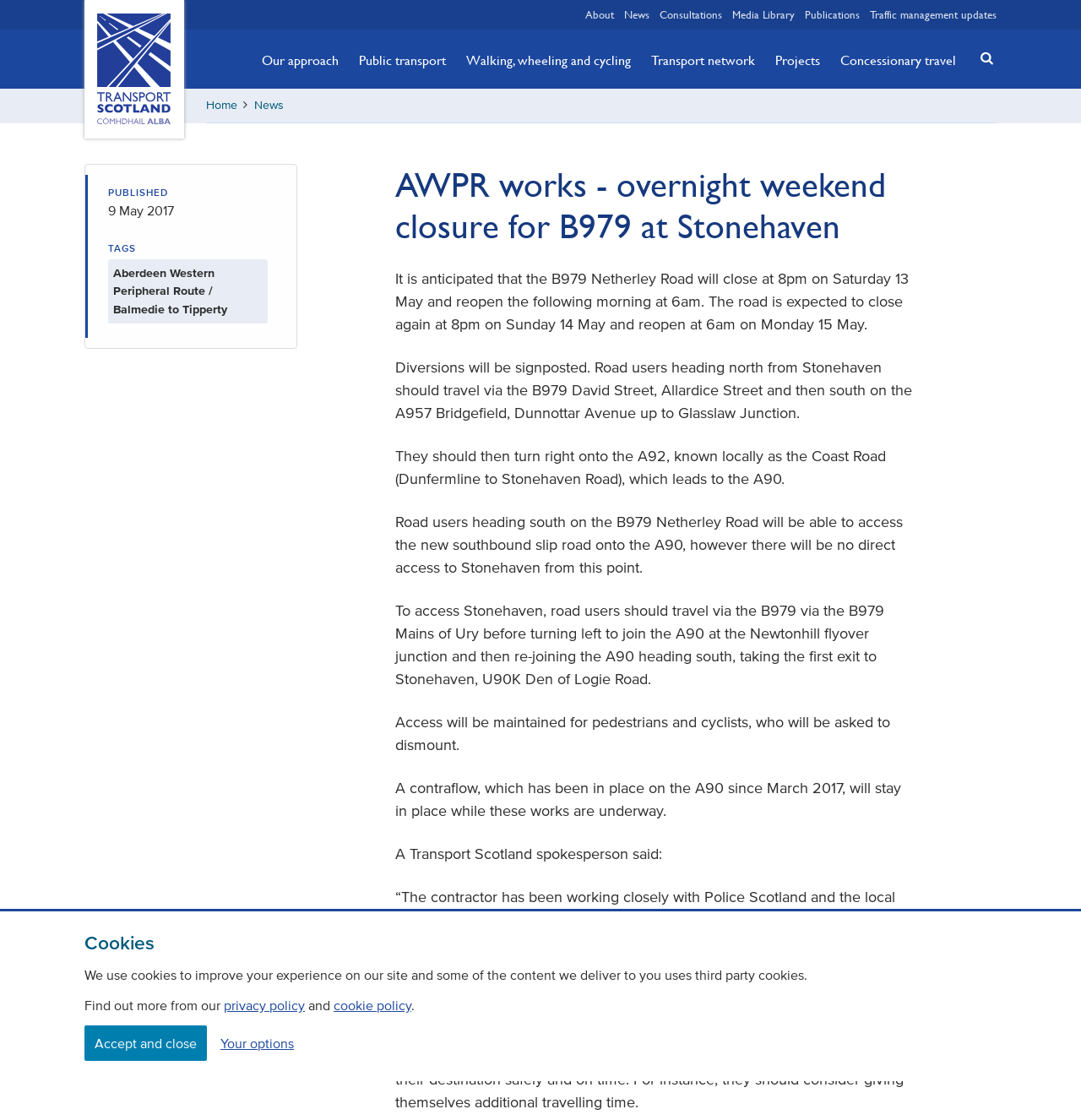Please locate the bounding box coordinates for the element that should be clicked to achieve the following instruction: "Click the 'About' link". Ensure the coordinates are given as four float numbers between 0 and 1, i.e., [left, top, right, bottom].

[0.541, 0.006, 0.568, 0.02]